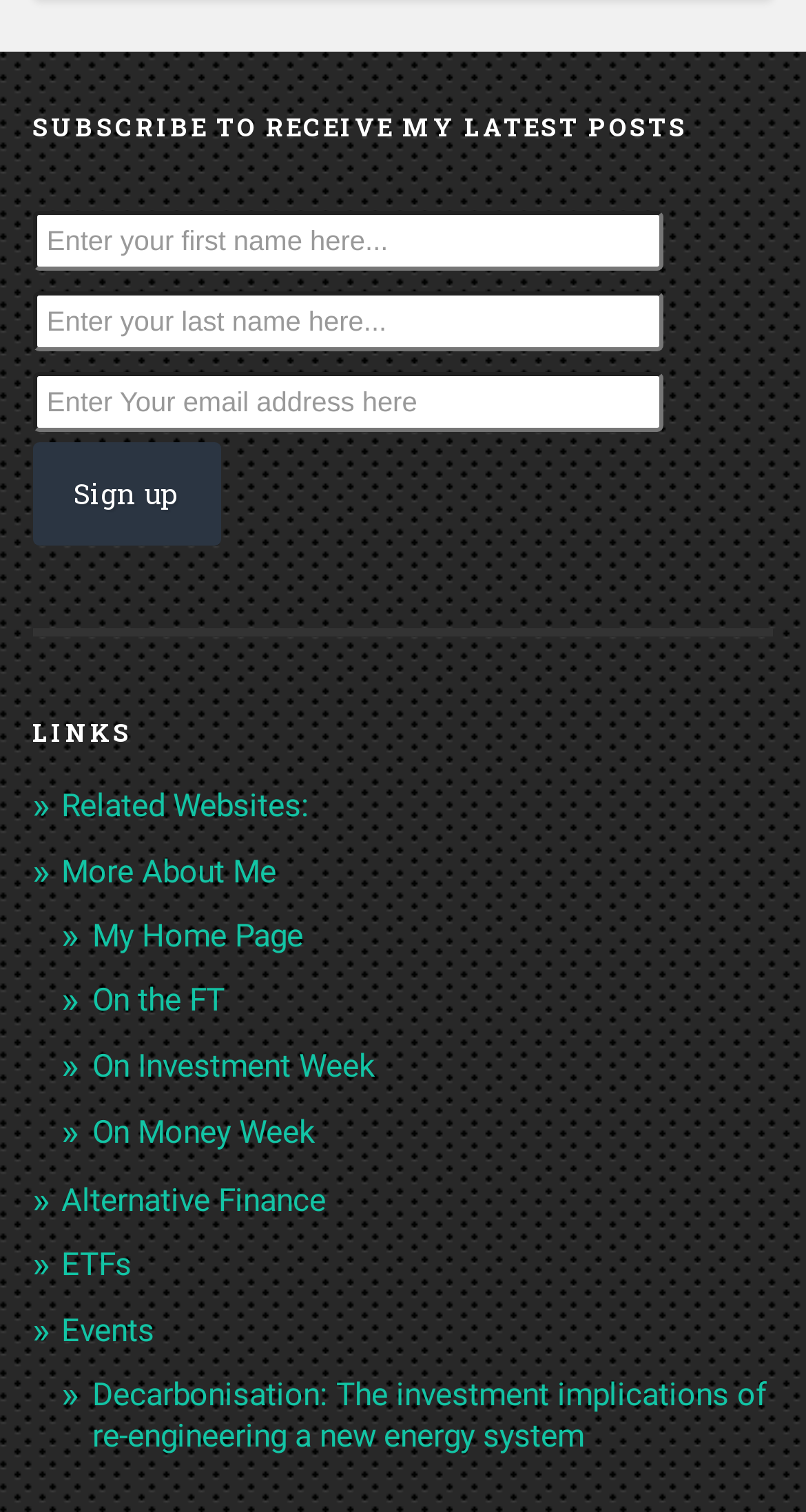Highlight the bounding box coordinates of the region I should click on to meet the following instruction: "Enter your first name".

[0.04, 0.139, 0.822, 0.179]